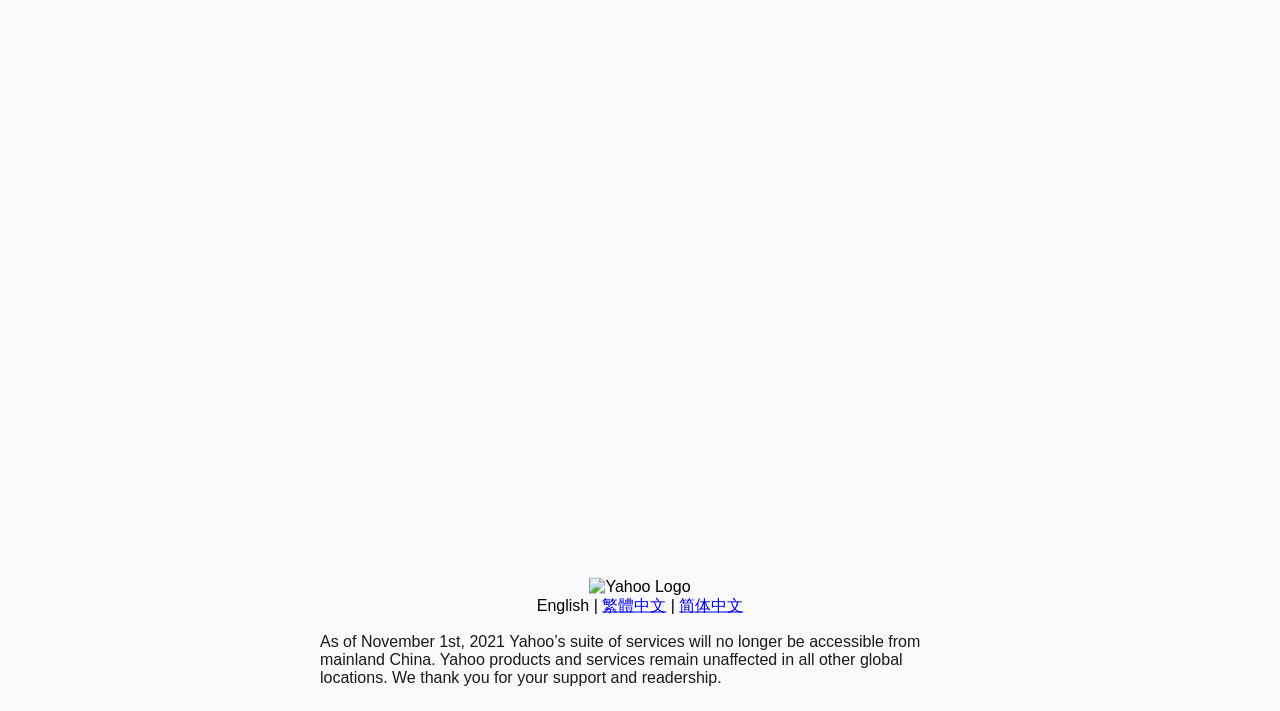Determine the bounding box for the UI element described here: "English".

[0.419, 0.839, 0.46, 0.863]